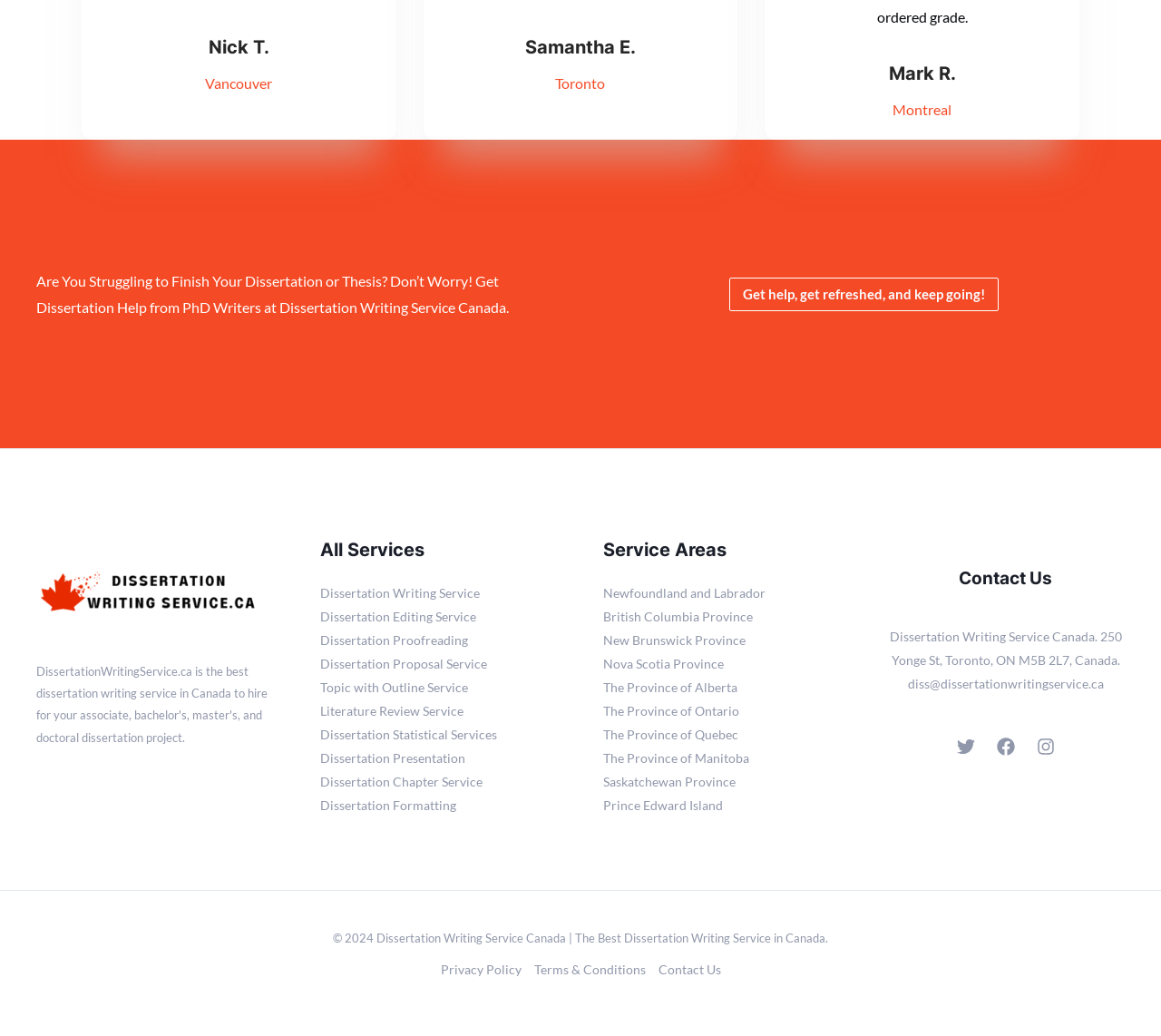Provide the bounding box coordinates in the format (top-left x, top-left y, bottom-right x, bottom-right y). All values are floating point numbers between 0 and 1. Determine the bounding box coordinate of the UI element described as: Dissertation Formatting

[0.275, 0.77, 0.393, 0.785]